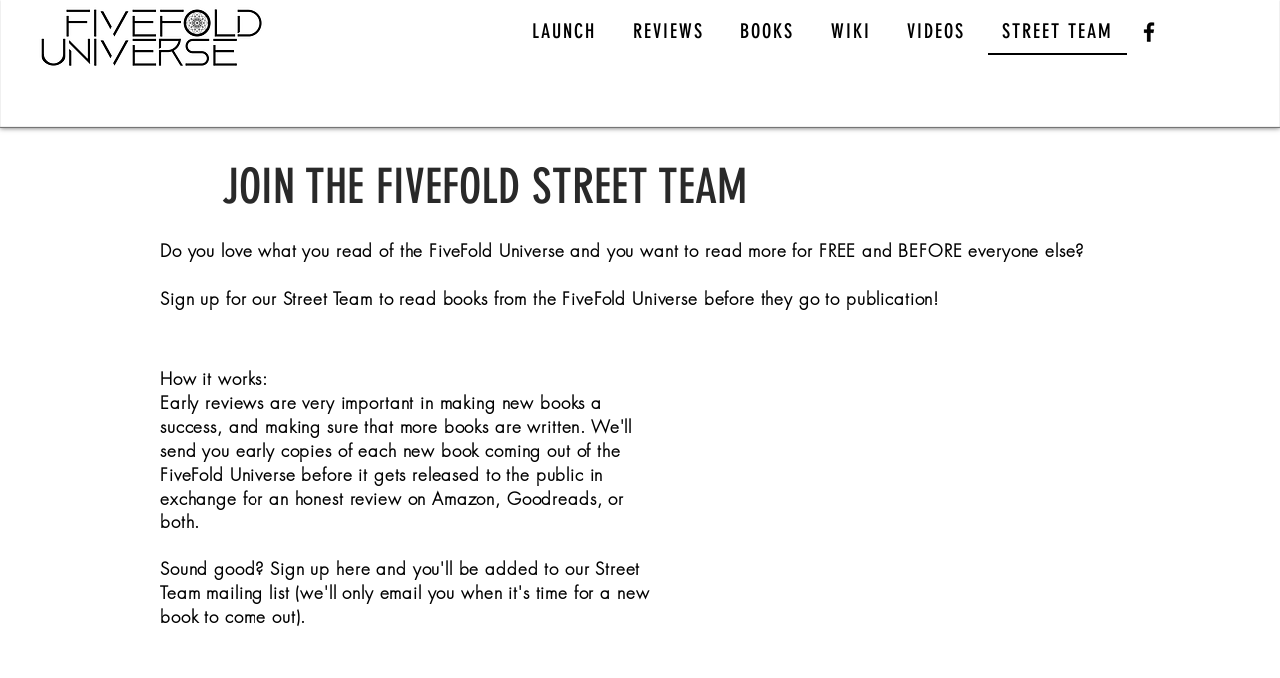Please answer the following question using a single word or phrase: 
What type of content is embedded in the iframe?

Embedded Content